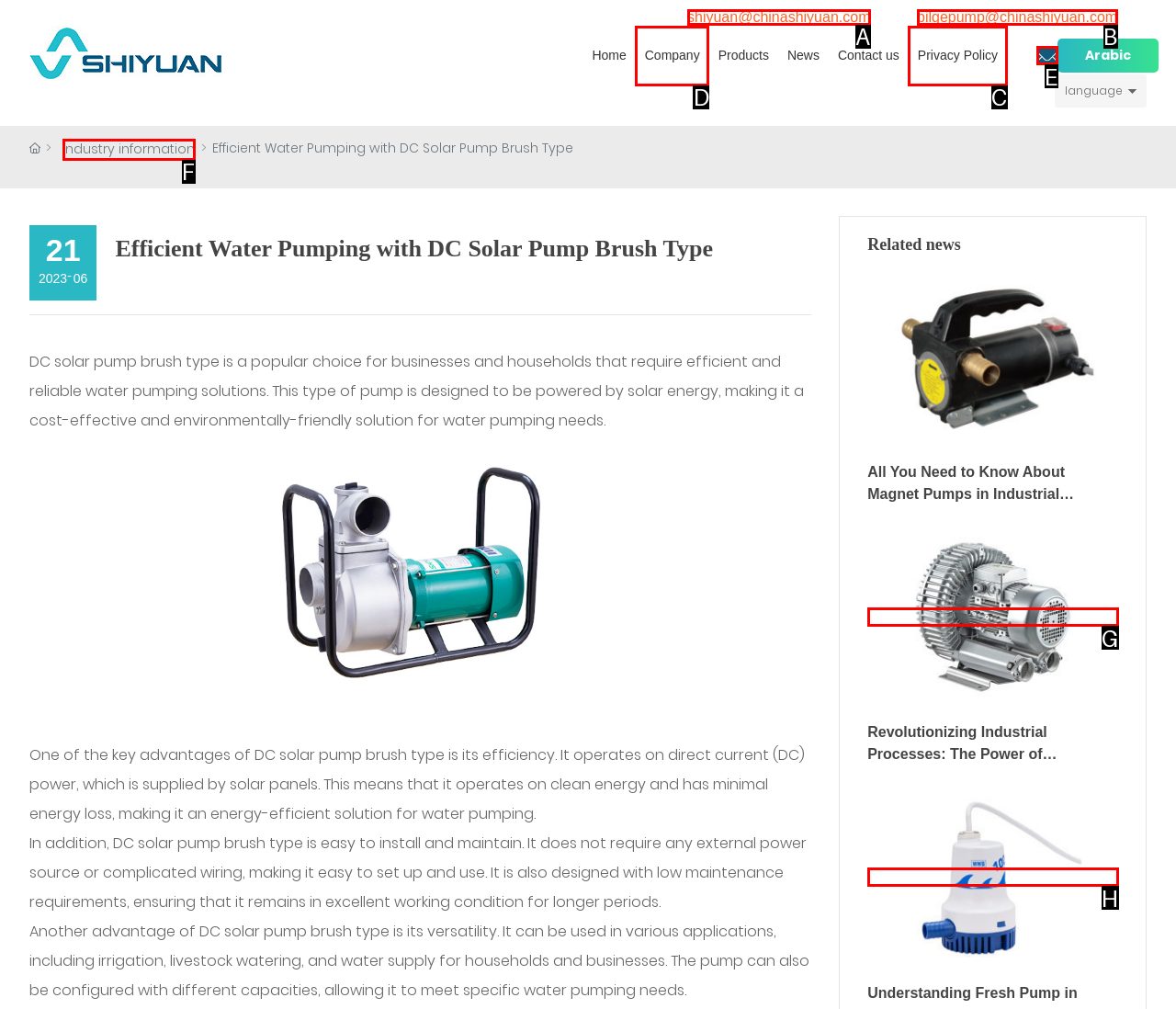Choose the letter of the option that needs to be clicked to perform the task: Learn more about the company. Answer with the letter.

D